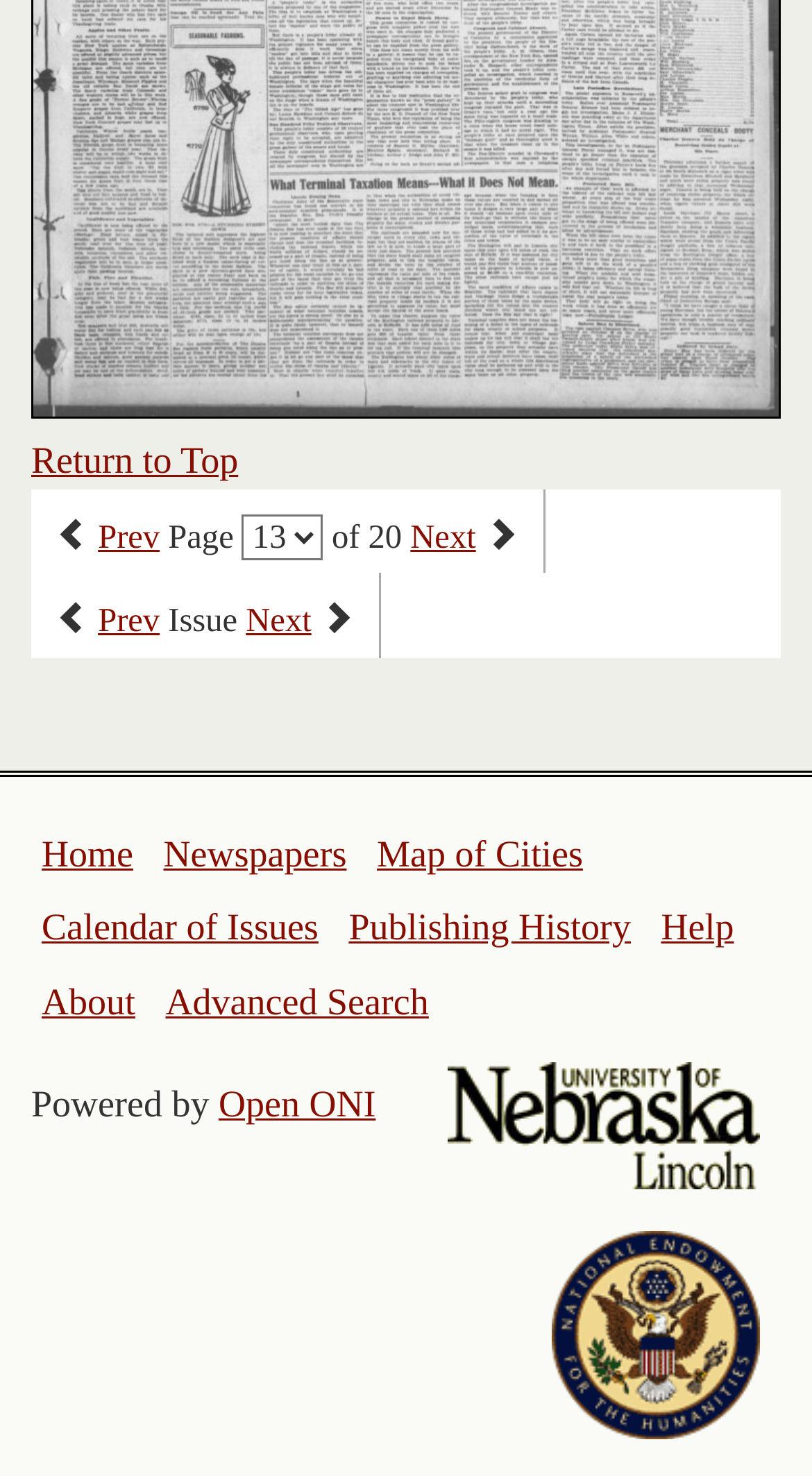How many issues are there in total?
Based on the image, give a one-word or short phrase answer.

20